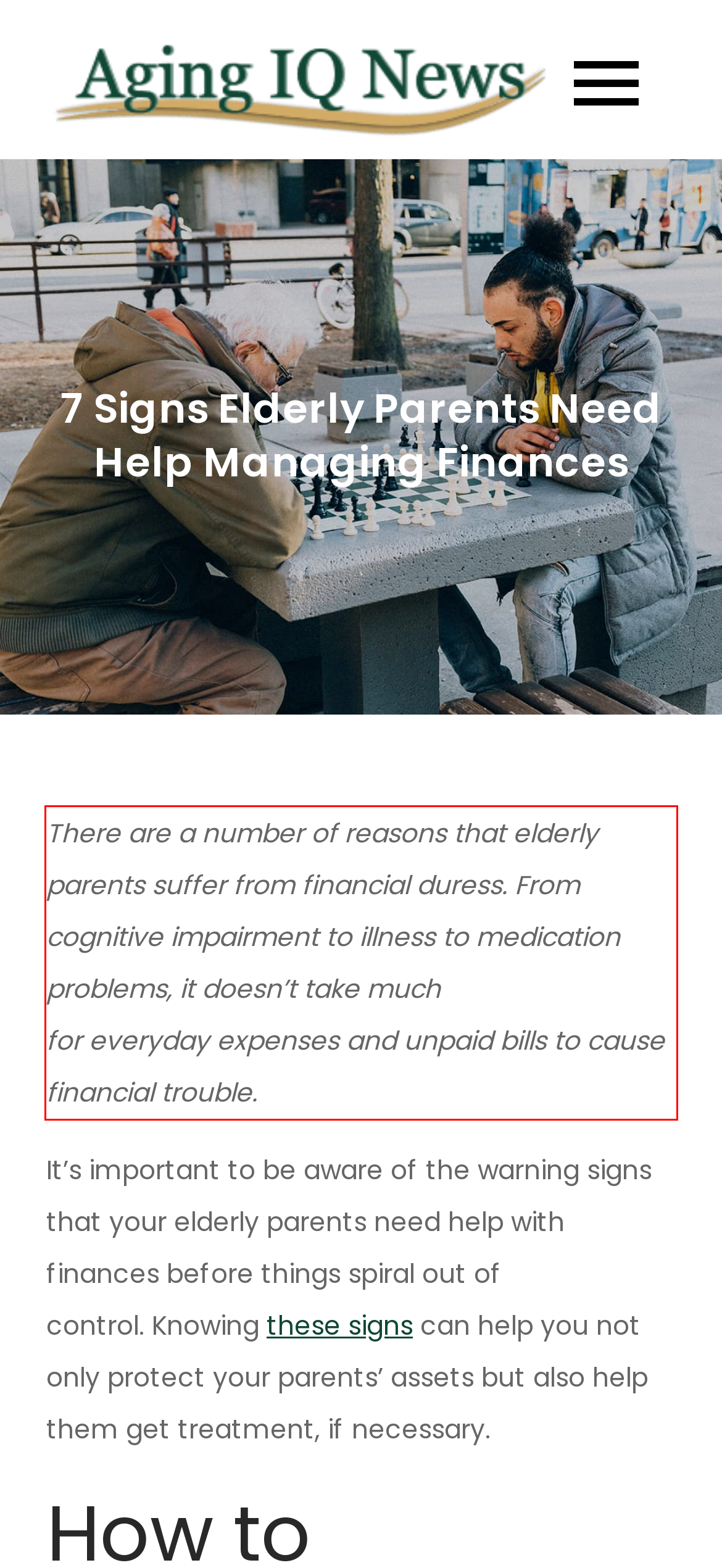From the screenshot of the webpage, locate the red bounding box and extract the text contained within that area.

There are a number of reasons that elderly parents suffer from financial duress. From cognitive impairment to illness to medication problems, it doesn’t take much for everyday expenses and unpaid bills to cause financial trouble.